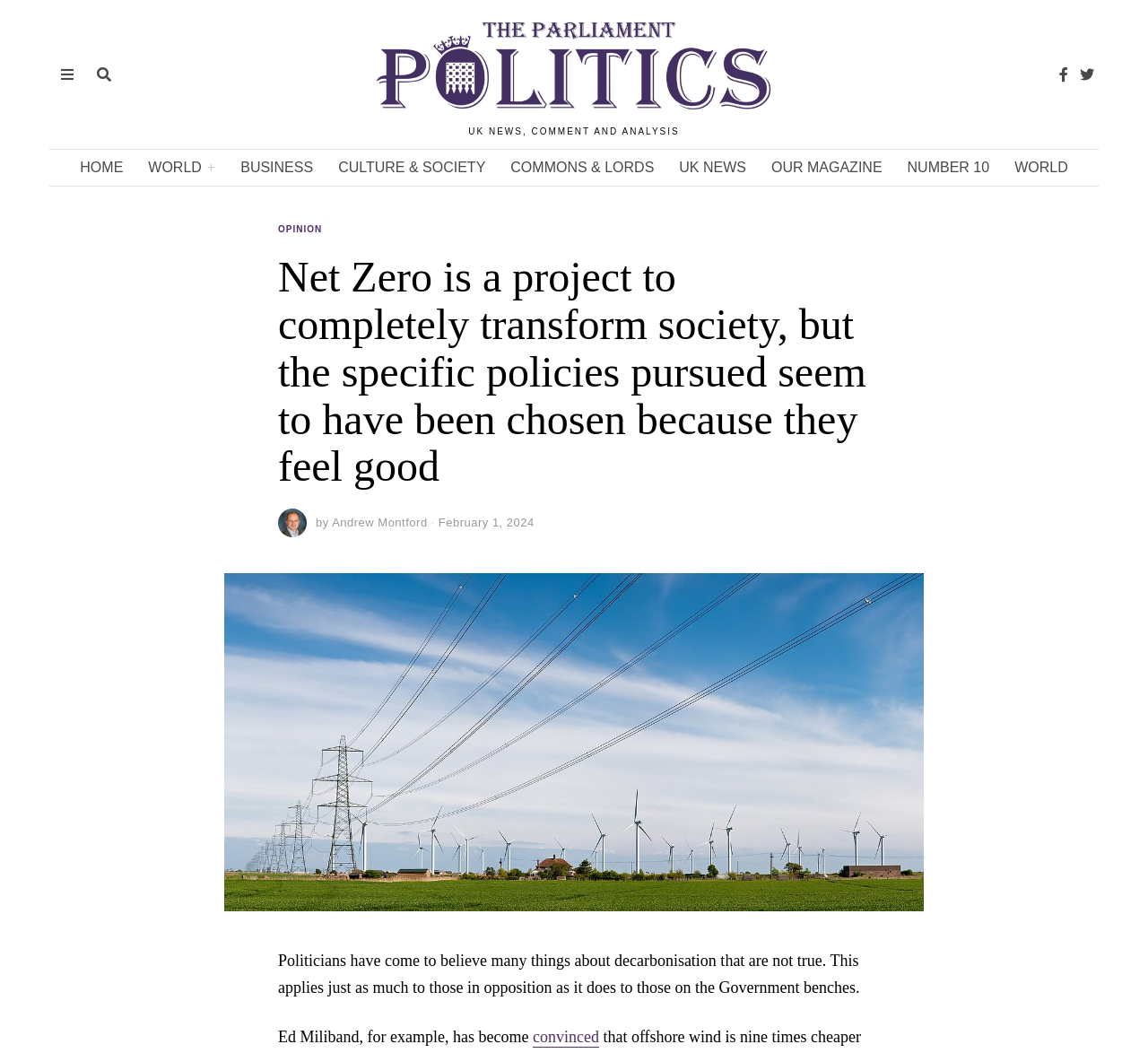What is the topic of the article?
Look at the webpage screenshot and answer the question with a detailed explanation.

I found the topic of the article by reading the first sentence of the article, which mentions 'decarbonisation'. This suggests that the article is about this topic.